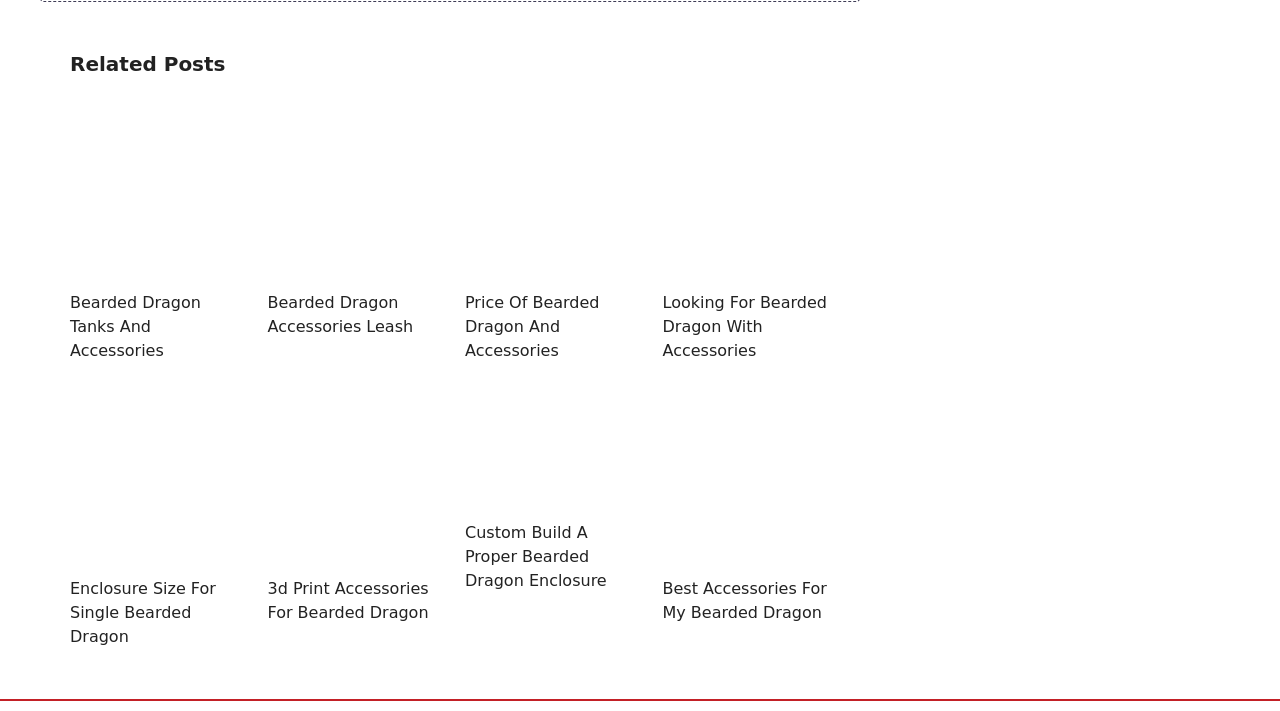Can you determine the bounding box coordinates of the area that needs to be clicked to fulfill the following instruction: "View the article 'Bearded Dragon Tanks And Accessories'"?

[0.055, 0.41, 0.186, 0.511]